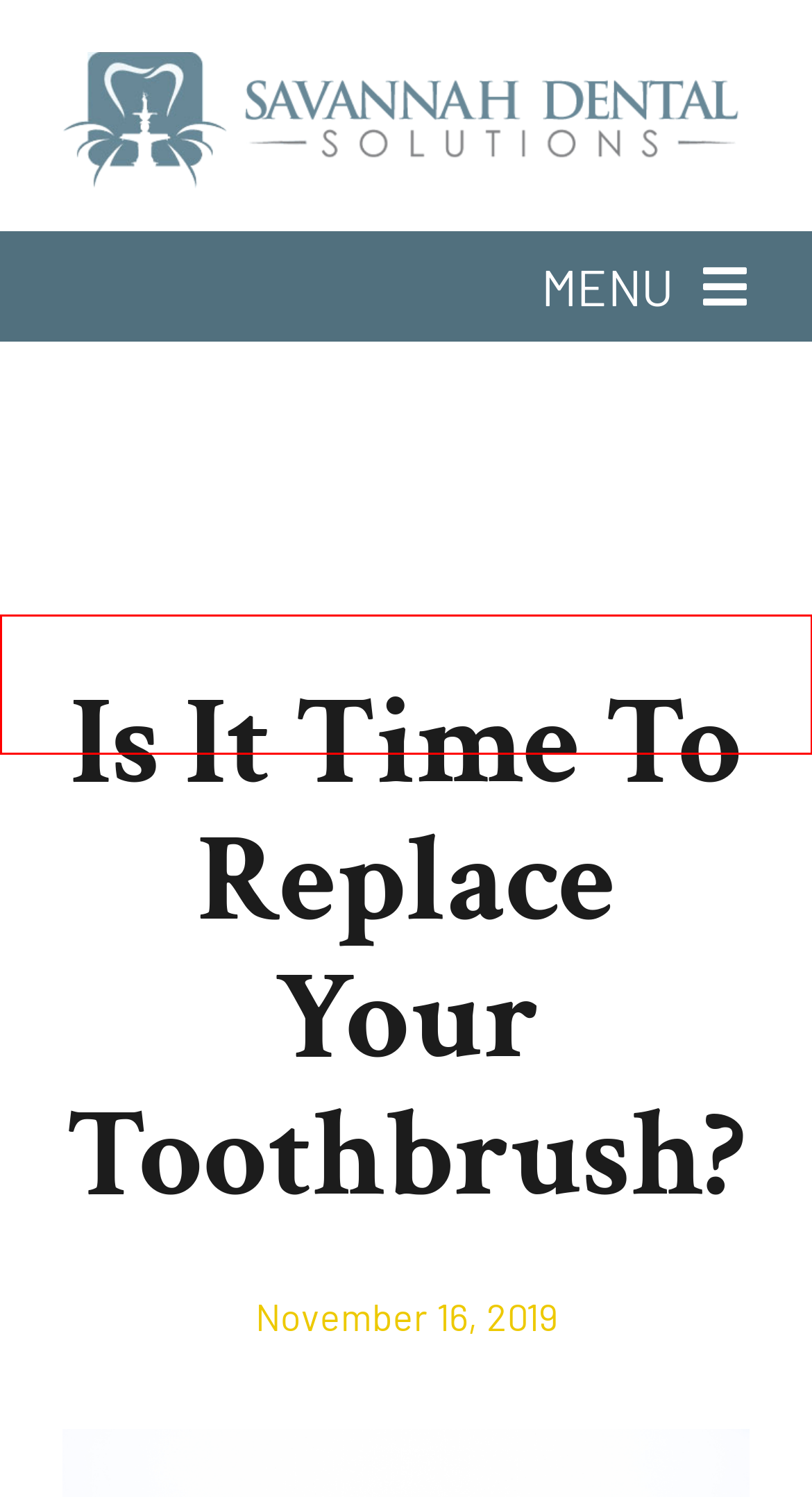You have a screenshot of a webpage with a red bounding box around an element. Identify the webpage description that best fits the new page that appears after clicking the selected element in the red bounding box. Here are the candidates:
A. Meet Our Dental Team | Savannah Dental Solutions
B. Dental Cleaning | Savannah Dental Solutions
C. New Dental Patients | Savannah Dental Solutions
D. Family & Cosmetic Dentist in Savannah - Savannah Dental Solutions
E. Services Overview | Savannah Dental Solutions
F. Contact Our Dentists in Savannah, GA | Savannah Dental
G. Dental Blog - Savannah Dental Solutions
H. Root Canal | Savannah Dental Solutions

E